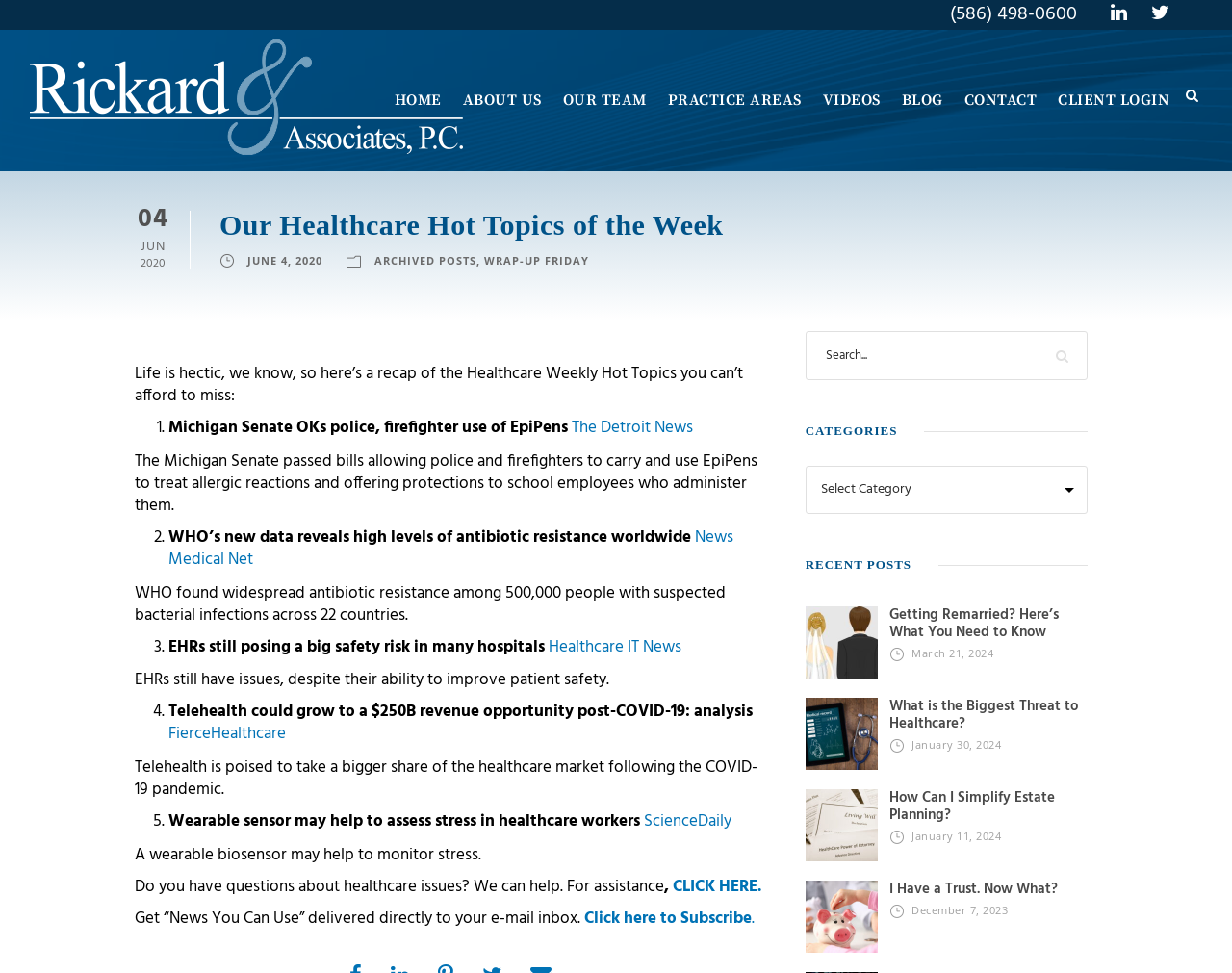Find and indicate the bounding box coordinates of the region you should select to follow the given instruction: "Subscribe to 'News You Can Use'".

[0.474, 0.931, 0.612, 0.957]